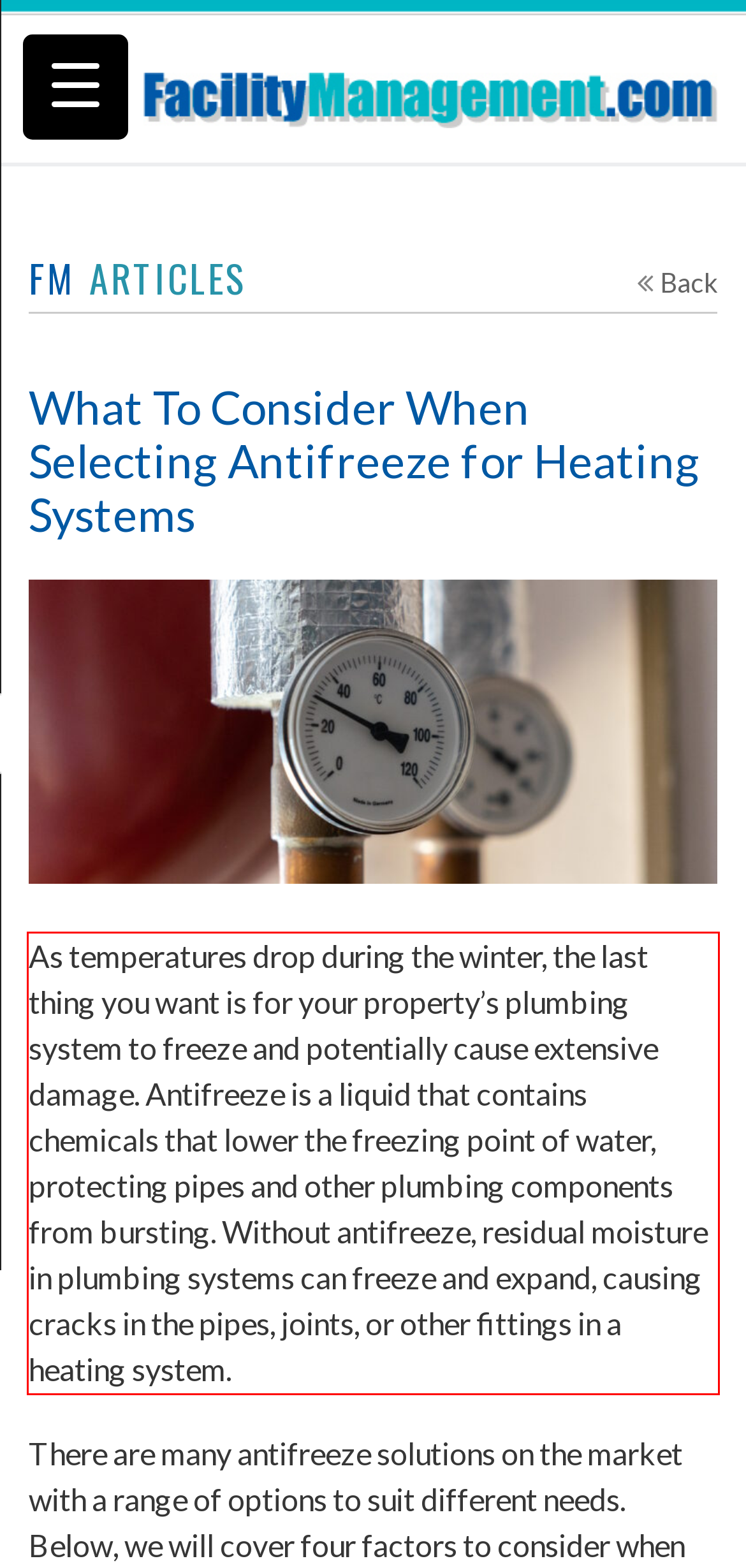You are given a webpage screenshot with a red bounding box around a UI element. Extract and generate the text inside this red bounding box.

As temperatures drop during the winter, the last thing you want is for your property’s plumbing system to freeze and potentially cause extensive damage. Antifreeze is a liquid that contains chemicals that lower the freezing point of water, protecting pipes and other plumbing components from bursting. Without antifreeze, residual moisture in plumbing systems can freeze and expand, causing cracks in the pipes, joints, or other fittings in a heating system.